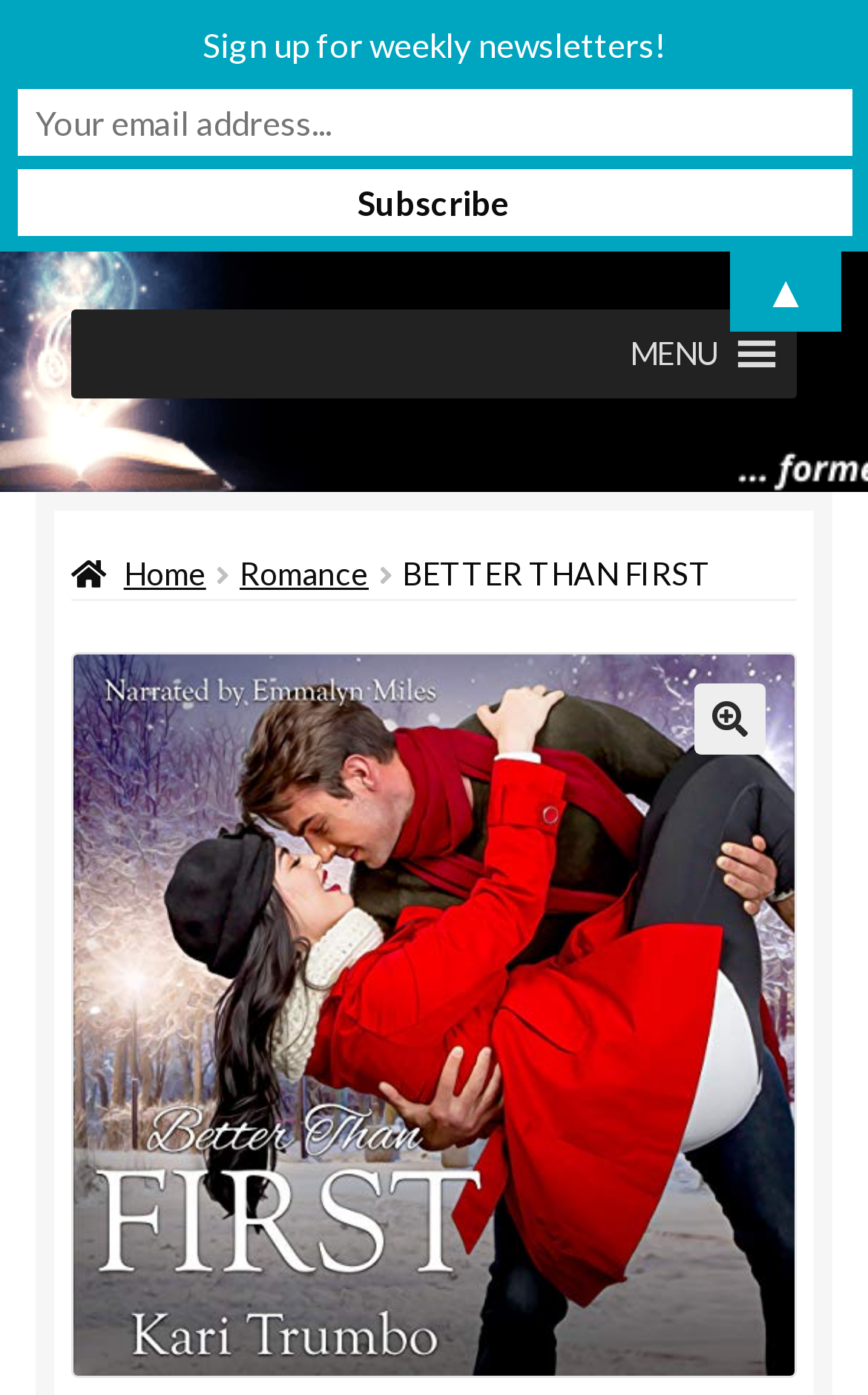Locate the bounding box coordinates of the item that should be clicked to fulfill the instruction: "Go to home page".

[0.082, 0.397, 0.237, 0.424]